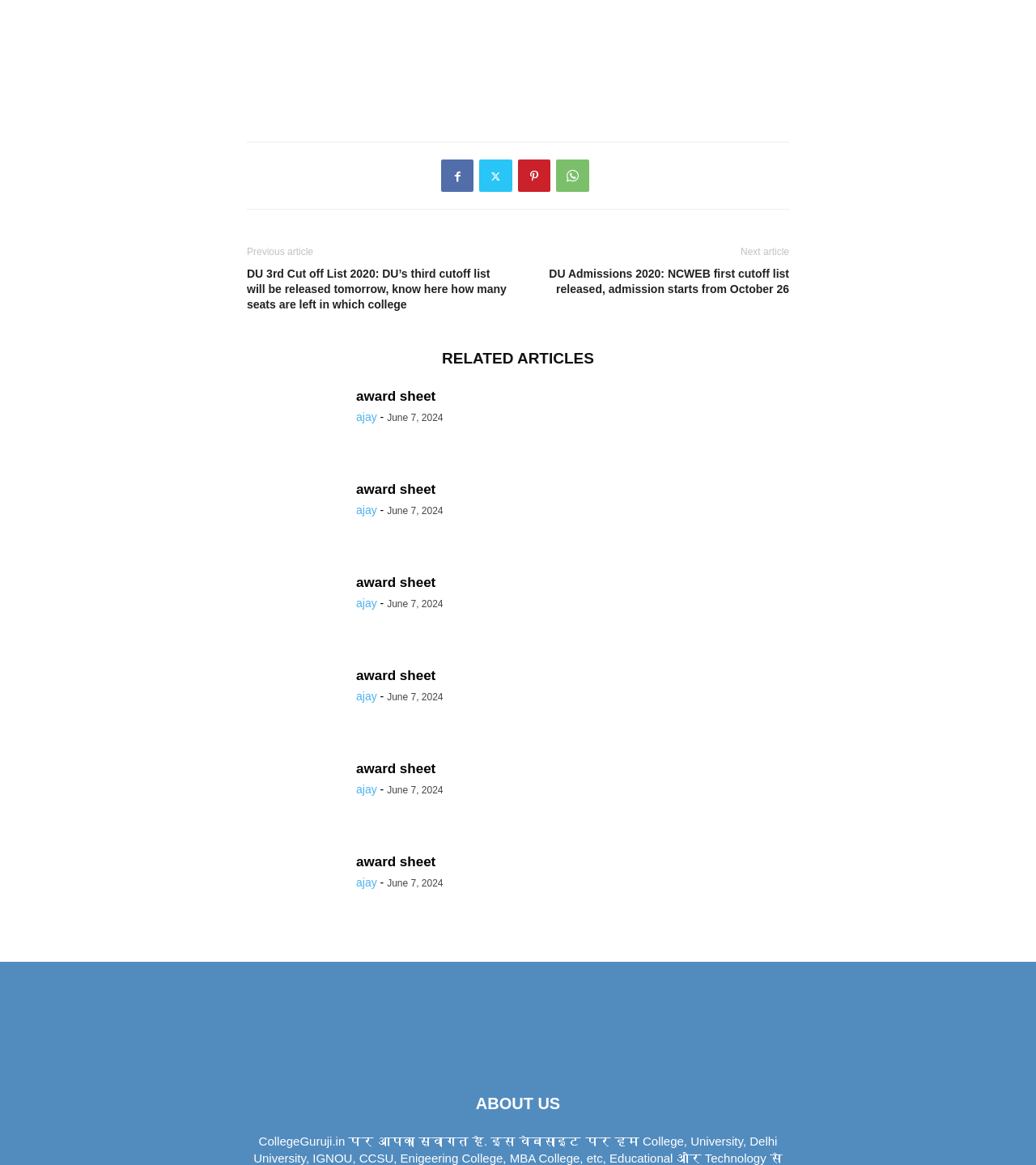Please determine the bounding box coordinates of the section I need to click to accomplish this instruction: "Click on the next article link".

[0.715, 0.211, 0.762, 0.221]